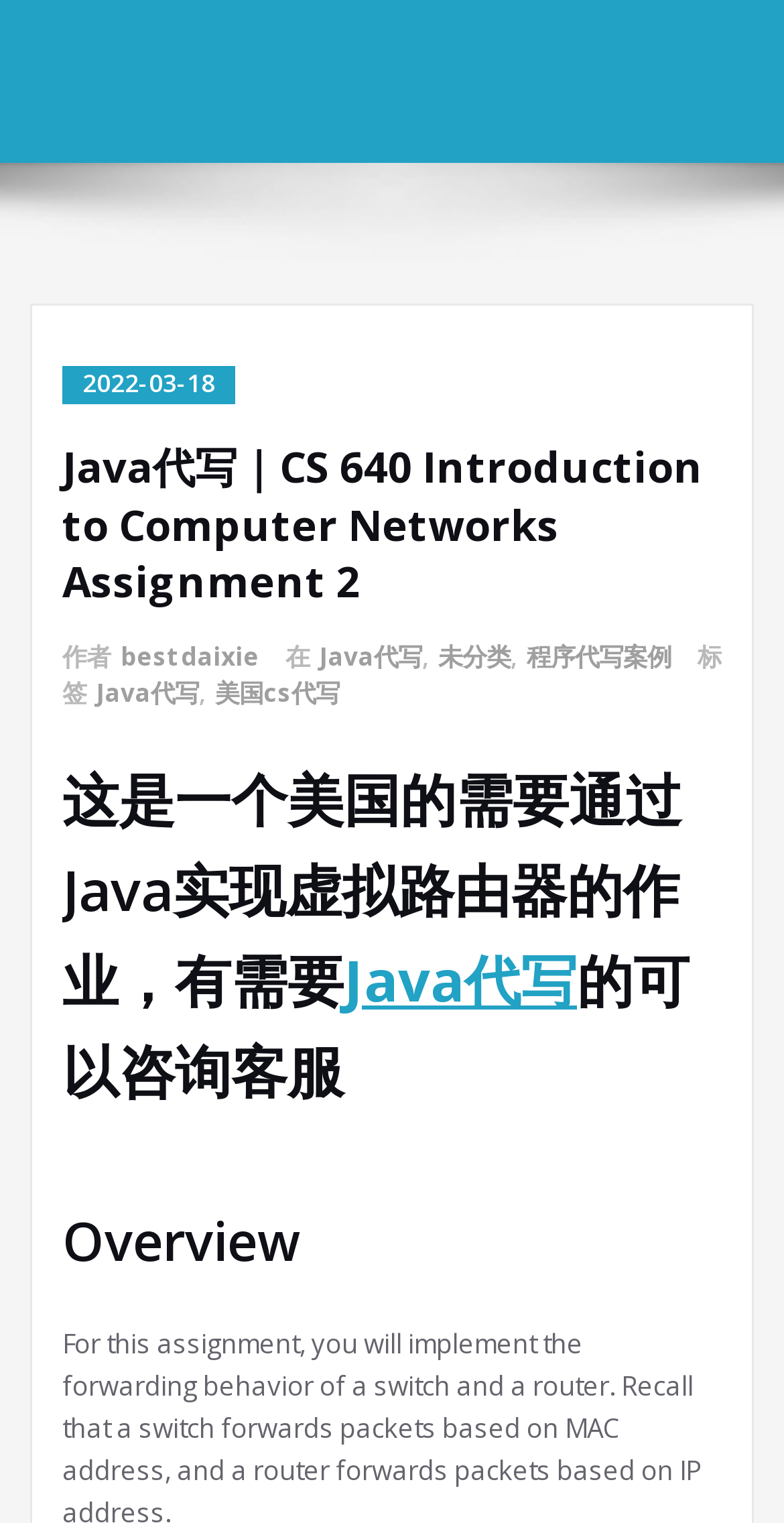Carefully examine the image and provide an in-depth answer to the question: What is the date mentioned at the top?

The date '2022-03-18' is mentioned at the top of the webpage, which is likely the date the article or post was published.